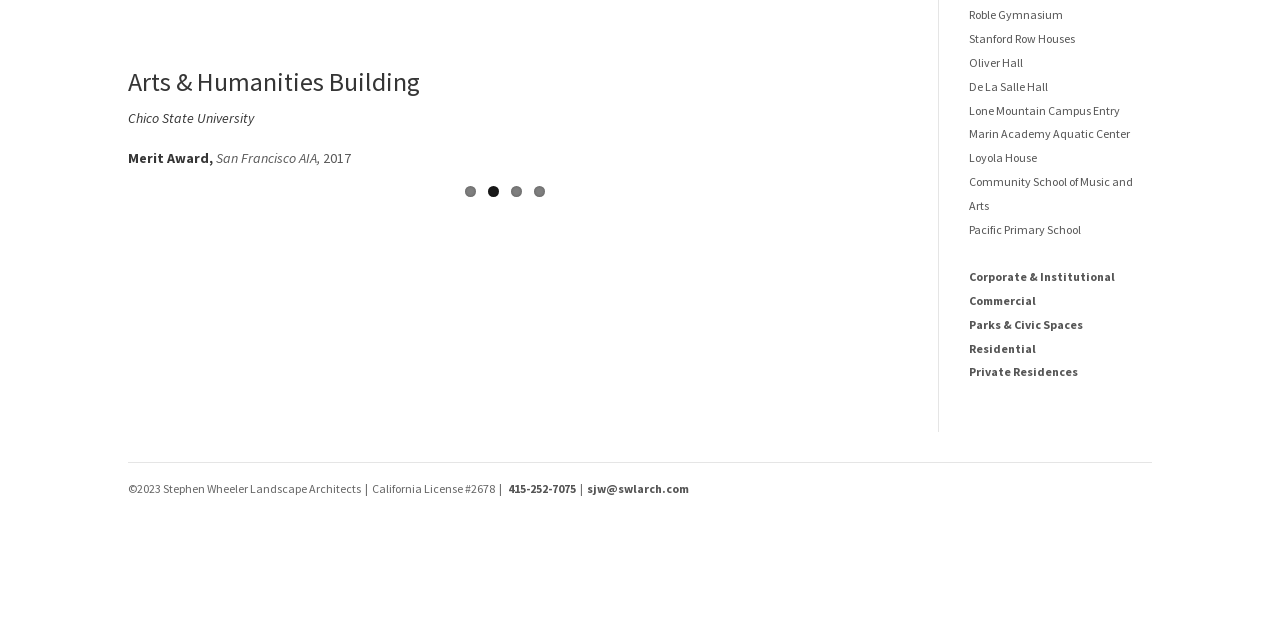Using the description "Oliver Hall", predict the bounding box of the relevant HTML element.

[0.757, 0.086, 0.799, 0.109]